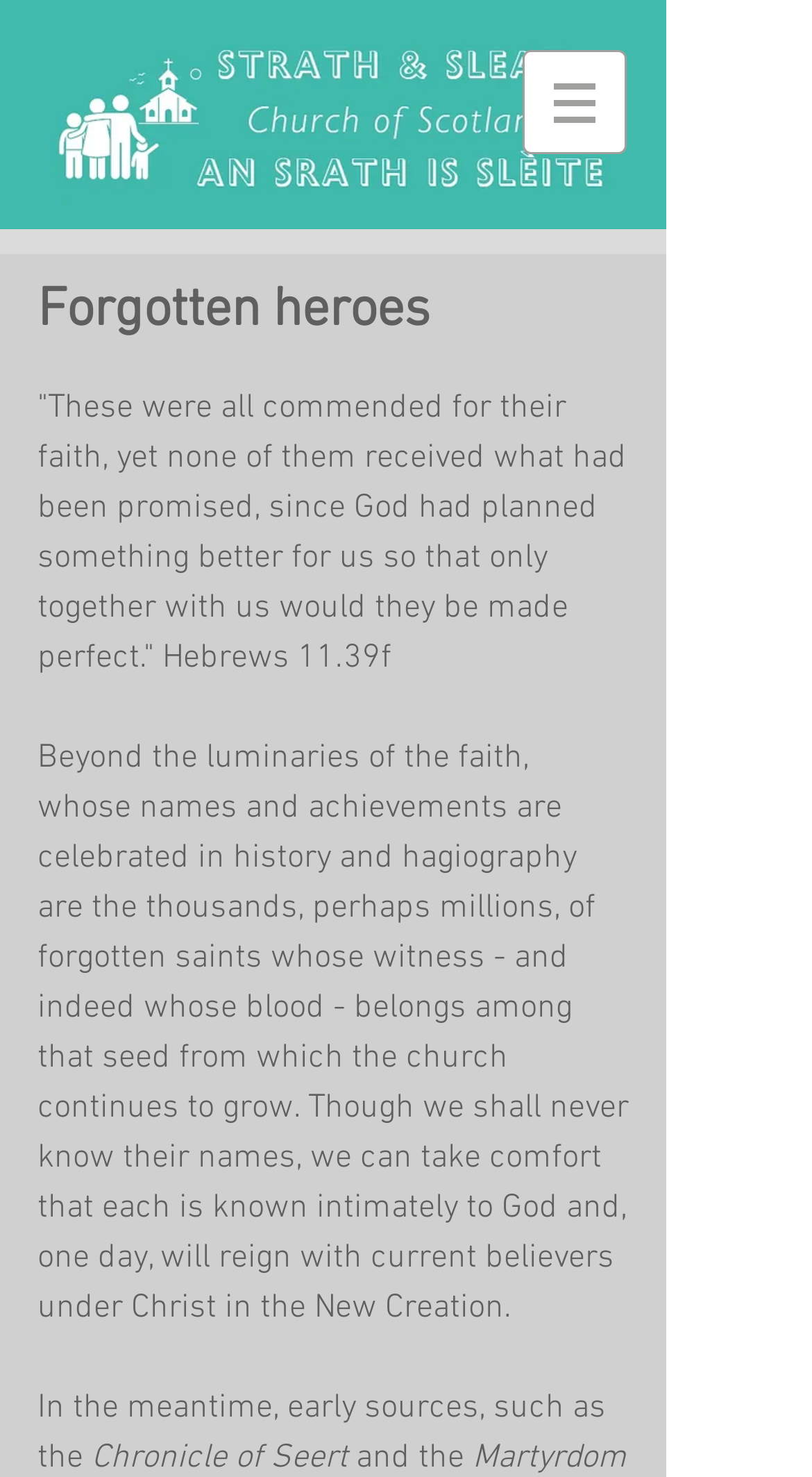Convey a detailed summary of the webpage, mentioning all key elements.

The webpage is about "Forgotten heroes" and features a prominent image of a church logo at the top left corner, taking up about a quarter of the screen. Below the logo, there is a large heading with the same title "Forgotten heroes". 

To the top right, there is a navigation menu labeled "Site" with a button that has a popup menu, accompanied by a small image. 

The main content of the webpage consists of two paragraphs of text. The first paragraph is a quote from Hebrews 11:39f, which discusses faith and God's promises. The second paragraph is a reflection on the importance of forgotten saints and their contributions to the growth of the church. This text is positioned below the heading and takes up most of the screen.